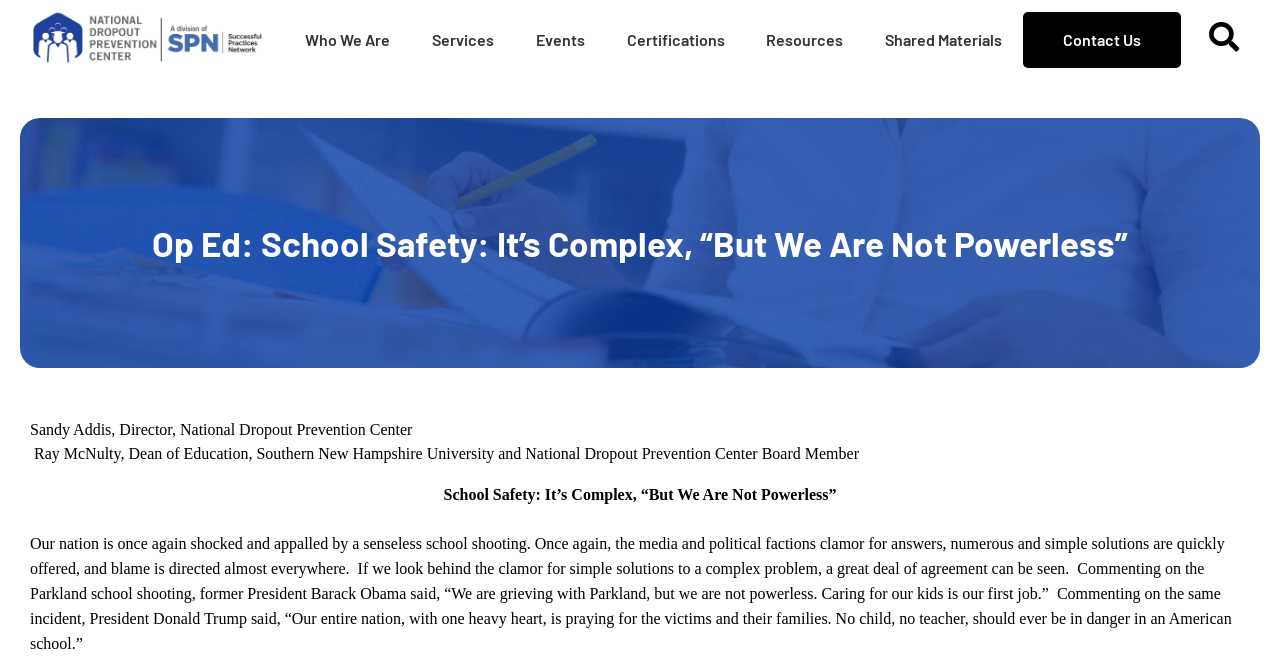What is the sentiment expressed by the article towards school shootings?
Provide a one-word or short-phrase answer based on the image.

Grief and concern